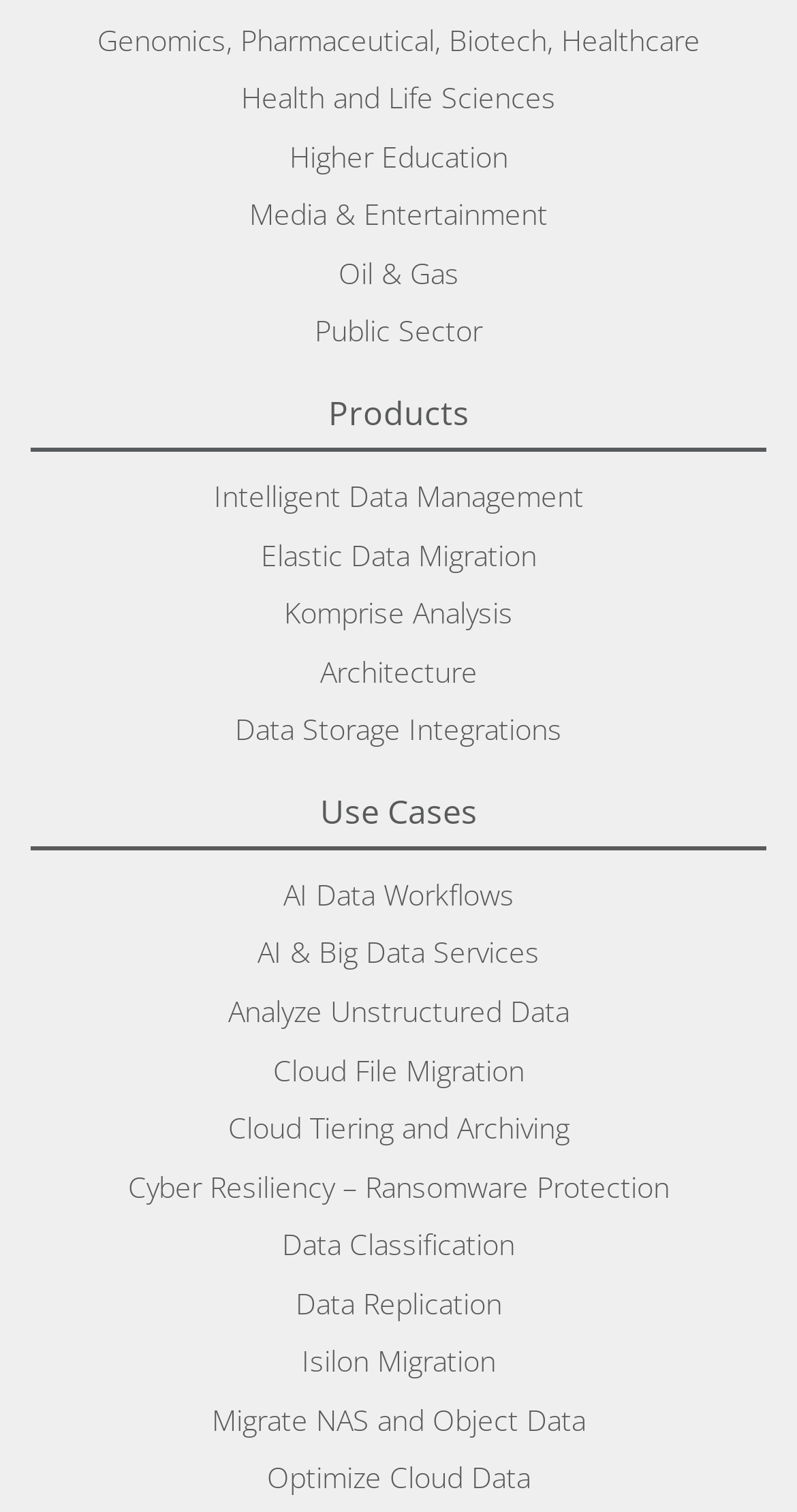How many use cases are listed on the webpage?
Based on the image, answer the question with as much detail as possible.

The webpage has a section titled 'Use Cases' with 9 links listed underneath, including AI Data Workflows, AI & Big Data Services, Analyze Unstructured Data, and more.